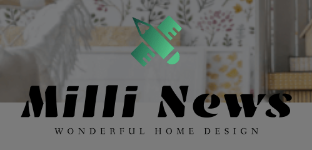Using the information in the image, give a detailed answer to the following question: What is the background of the image?

The background of the image offers a subtle glimpse of elegant decor elements, which enhances the overall aesthetic of sophistication and style associated with home improvement and interior design themes, and provides a fitting backdrop for the 'Milli News' logo and tagline.